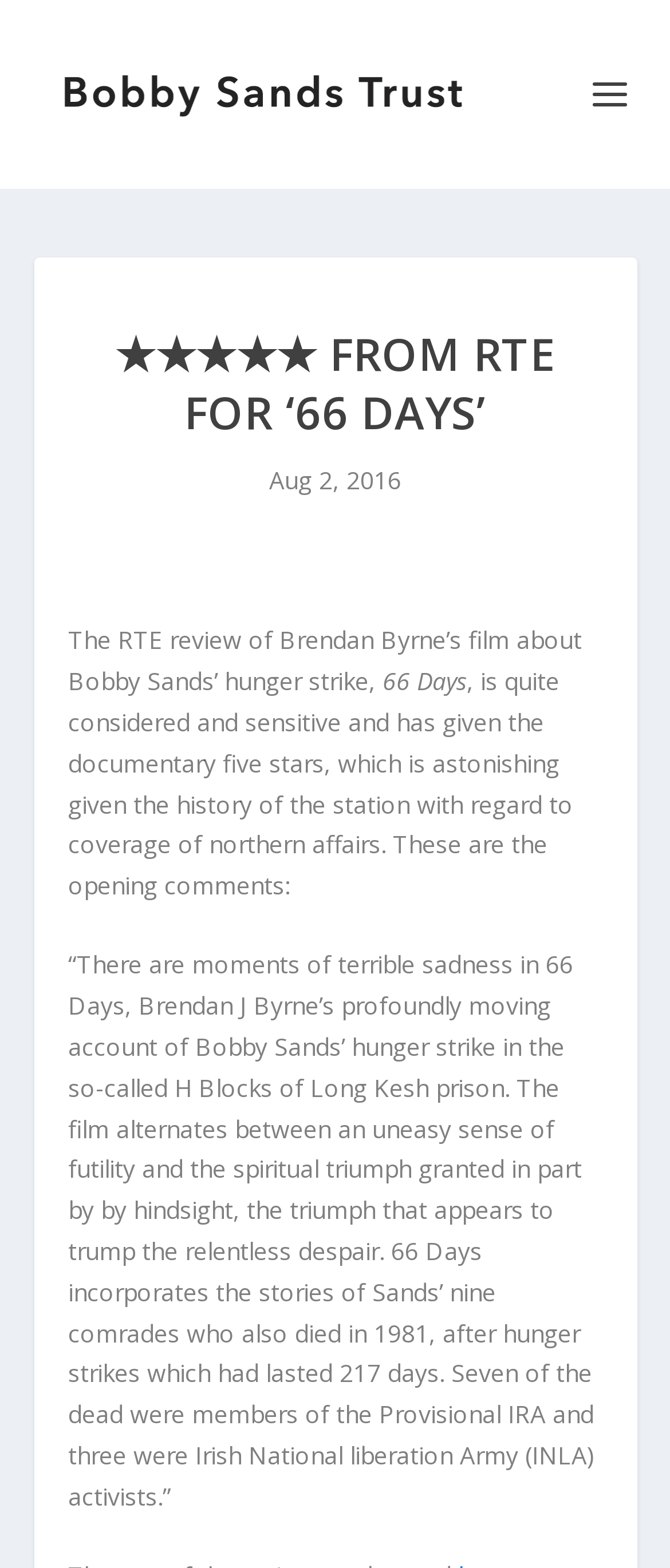Offer a comprehensive description of the webpage’s content and structure.

The webpage is about a documentary film review, specifically the review of "66 Days" by Brendan Byrne about Bobby Sands' hunger strike. At the top, there is a link to the "Bobby Sands Trust" accompanied by an image, both positioned near the top left corner of the page. 

Below the link and image, a prominent heading reads "★★★★★ FROM RTE FOR ‘66 DAYS’", taking up a significant portion of the page's width. 

Further down, there is a date "Aug 2, 2016" positioned roughly in the middle of the page. 

To the left of the date, a block of text describes the review, stating that it is "quite considered and sensitive" and has given the documentary five stars. 

On the same line as the date, but to the right, the title "66 Days" is displayed. 

Below these elements, a longer passage of text provides more details about the documentary, describing its emotional impact and the stories it incorporates. This text takes up a significant portion of the page's height, stretching from roughly the middle to the bottom of the page.